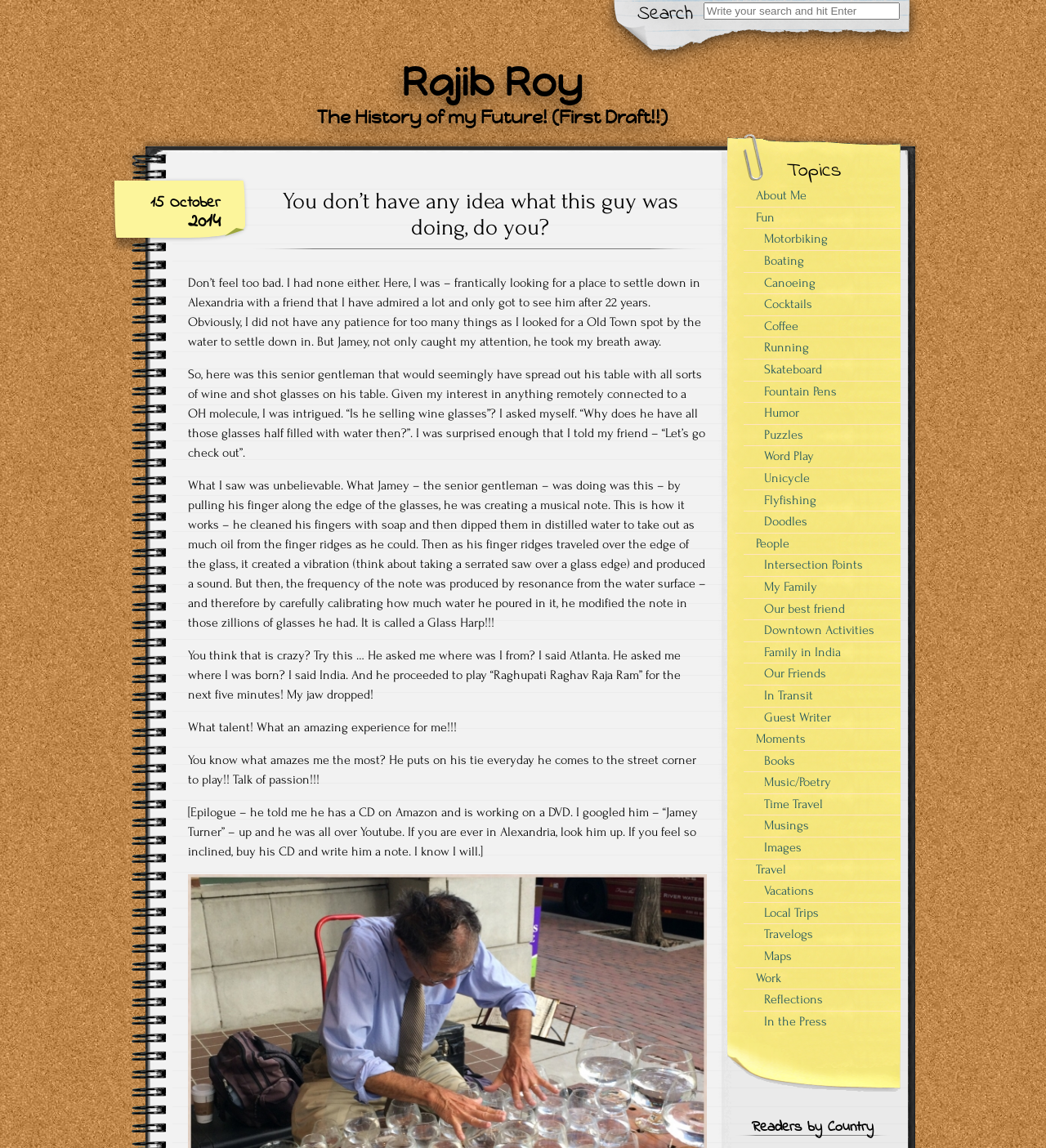What is the topic of the article?
Look at the screenshot and give a one-word or phrase answer.

Glass Harp